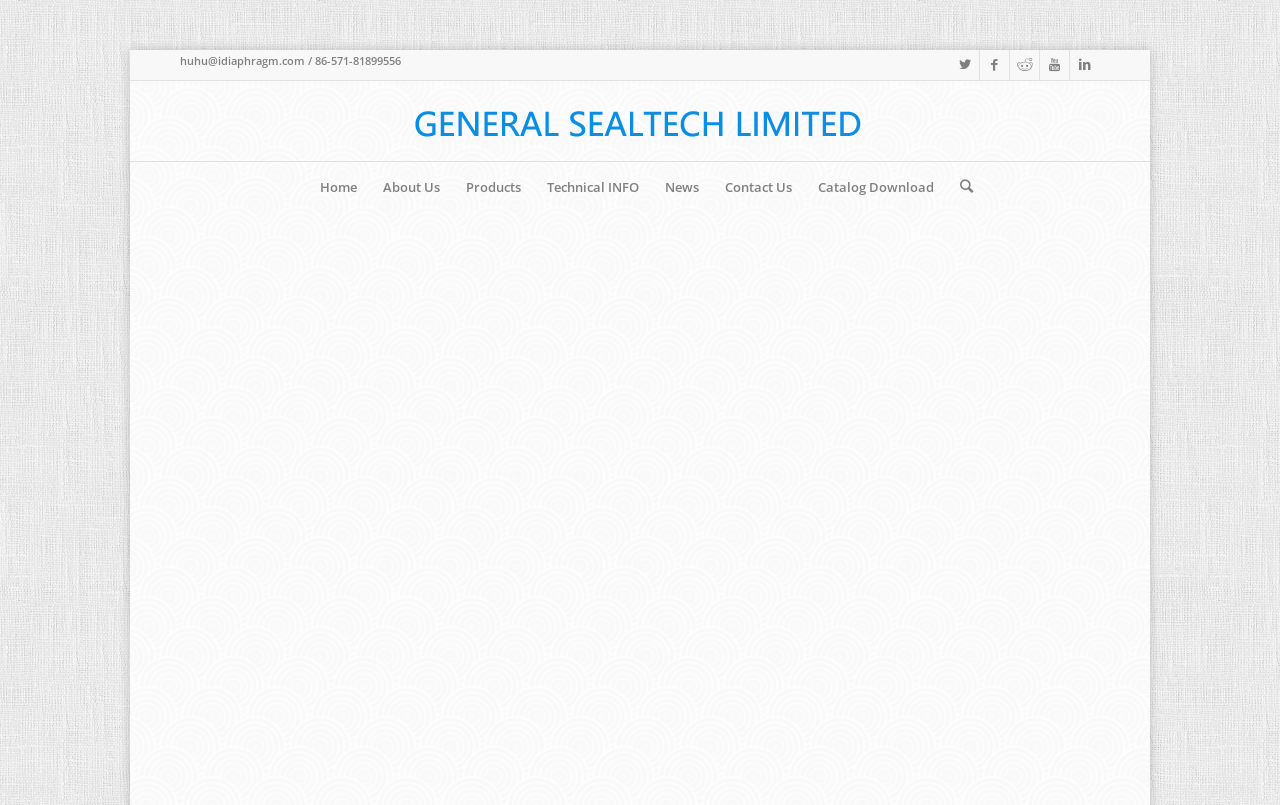Identify the bounding box for the described UI element: "alt="GENERAL SEALTECH LIMITED"".

[0.32, 0.101, 0.68, 0.2]